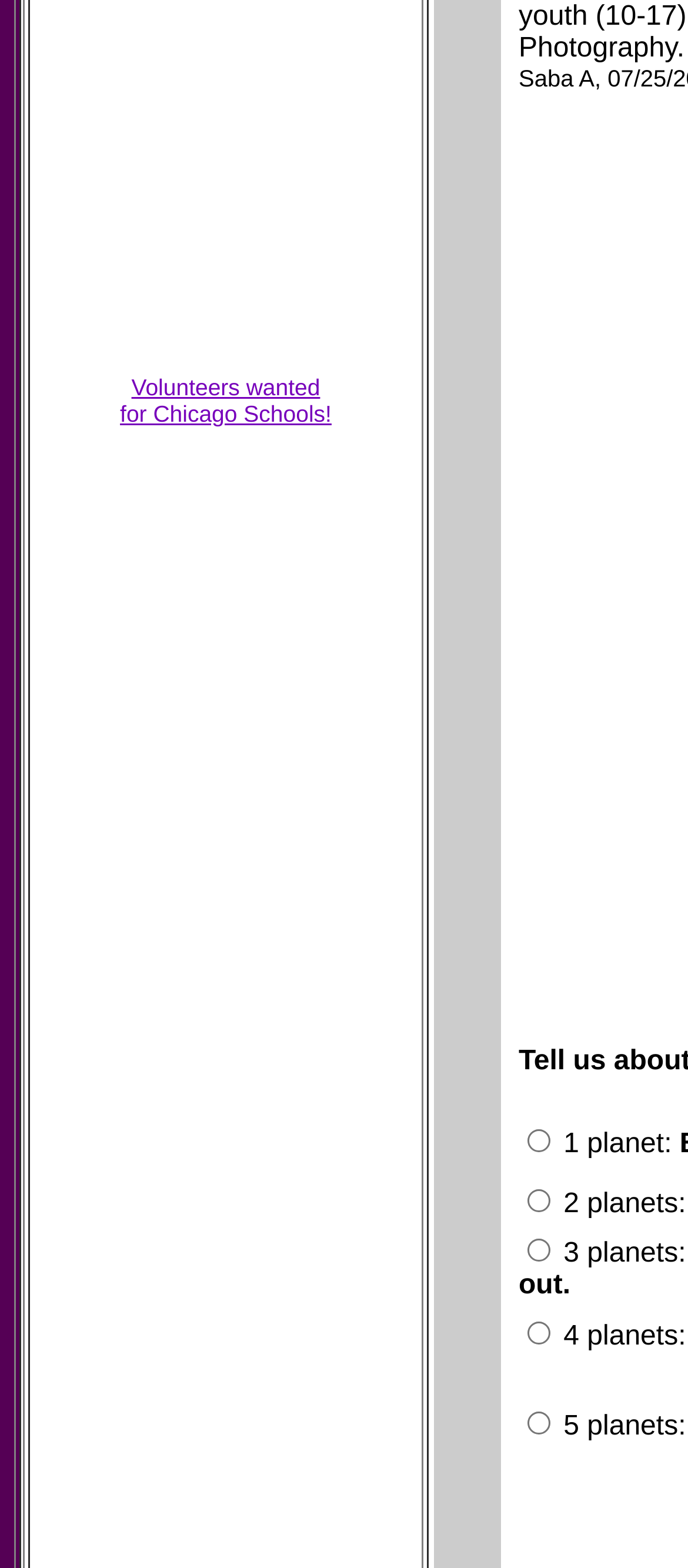Please answer the following question using a single word or phrase: What is the purpose of the radio buttons?

Selecting options